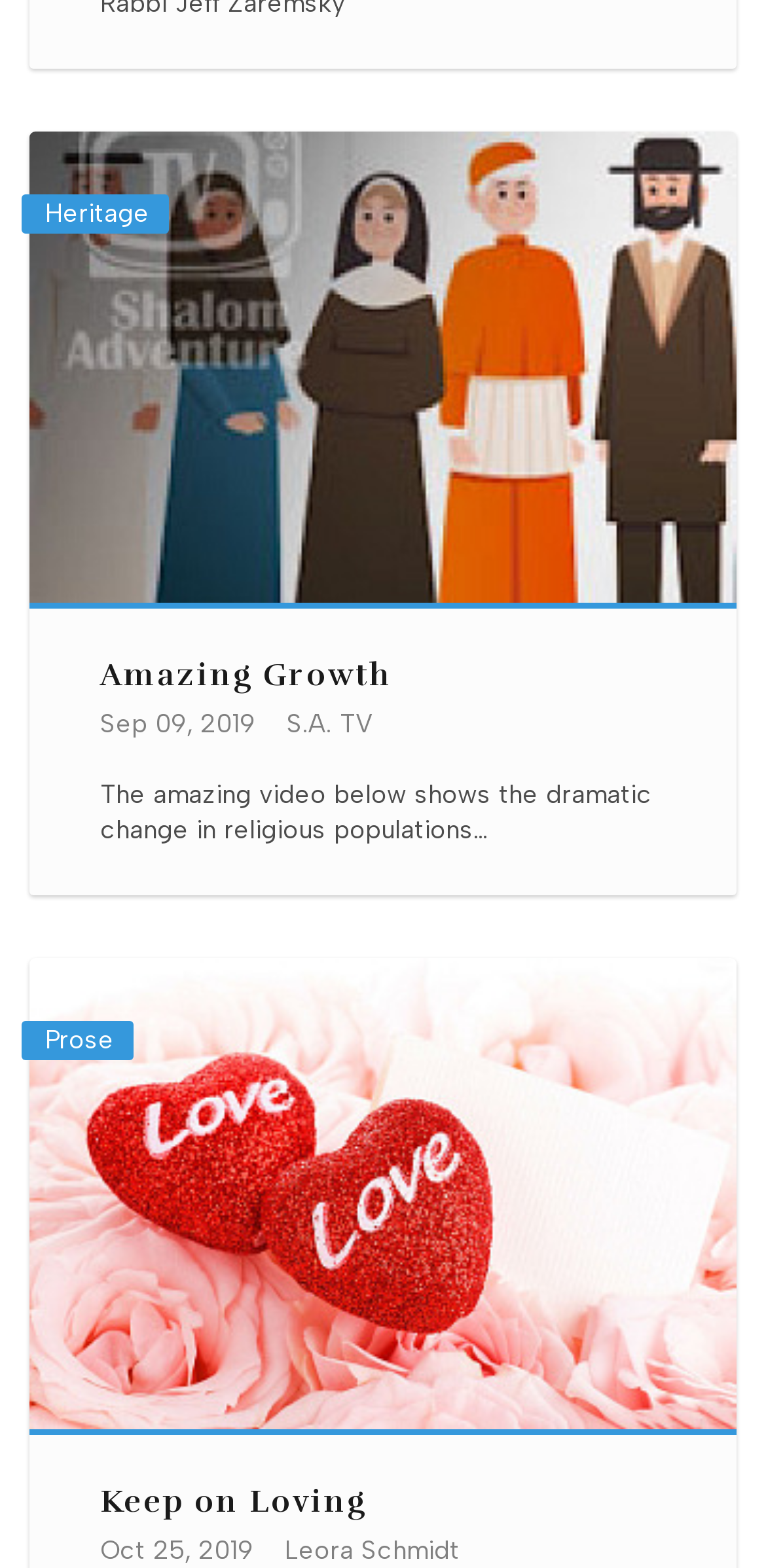What is the text above the image in the first article?
Look at the image and provide a detailed response to the question.

I examined the StaticText element above the image element in the first article and found the text 'The amazing video below shows the dramatic change in religious populations…'.